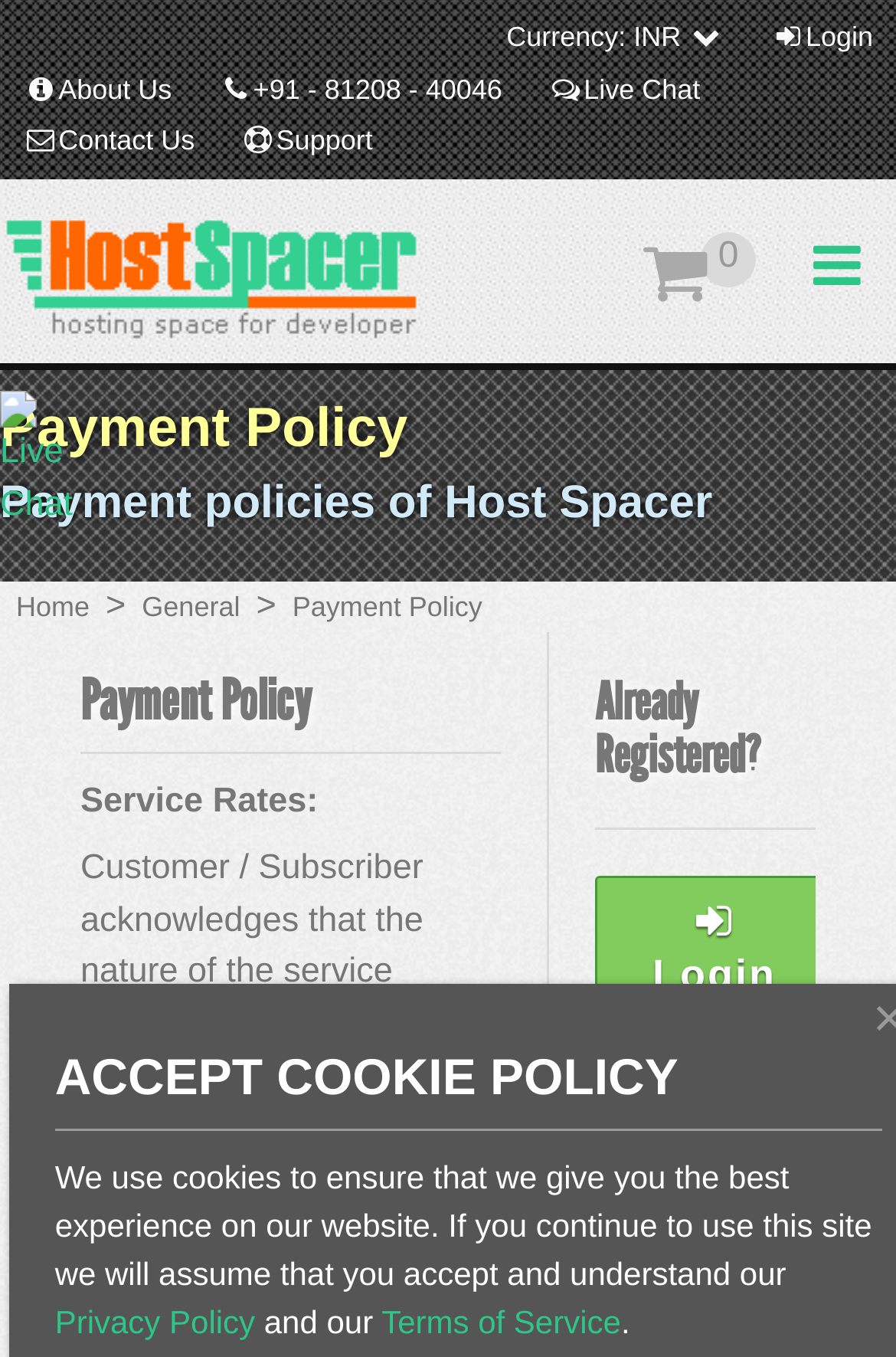Can you find the bounding box coordinates for the element to click on to achieve the instruction: "Check out YouTube"?

None